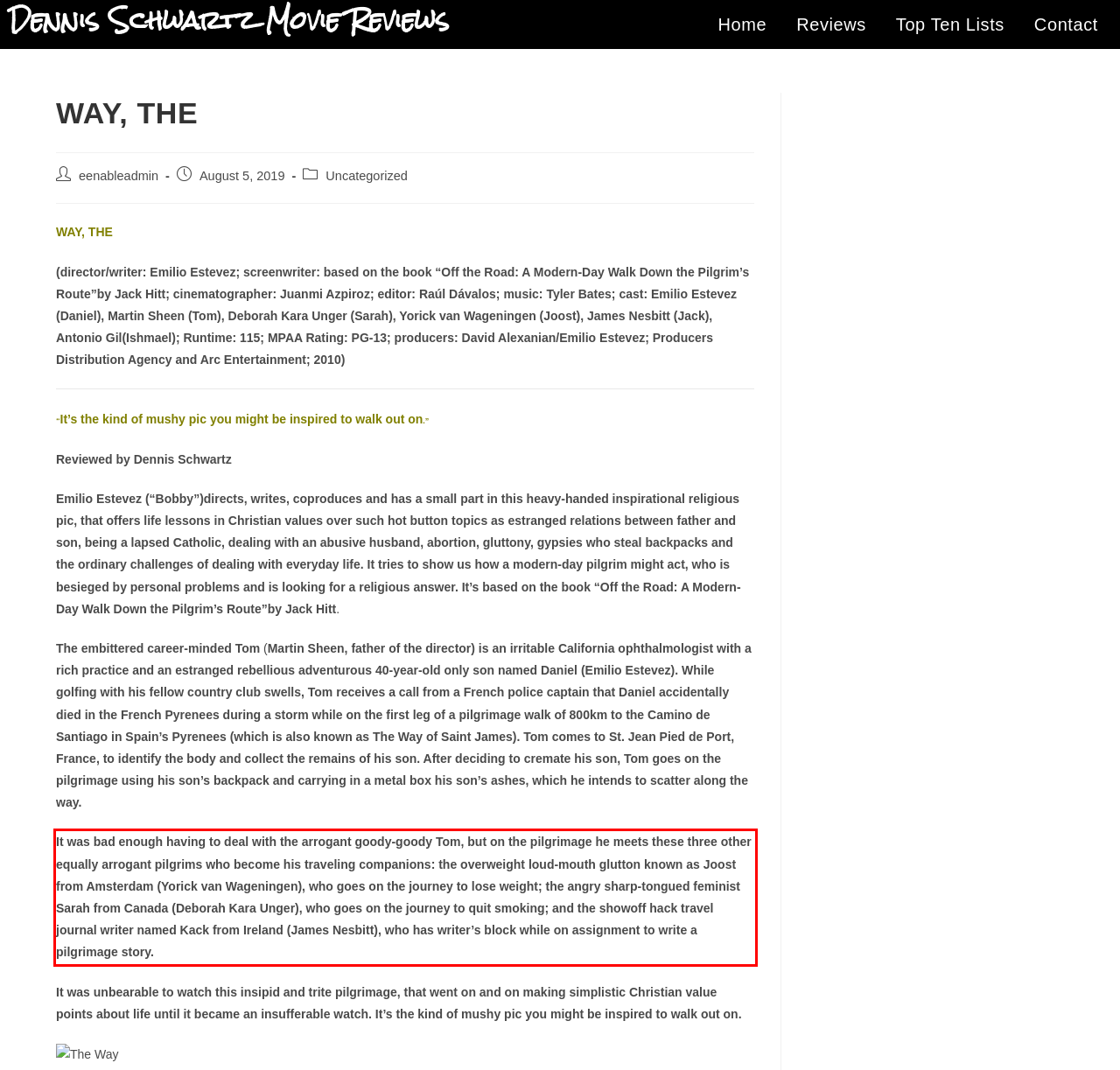Within the provided webpage screenshot, find the red rectangle bounding box and perform OCR to obtain the text content.

It was bad enough having to deal with the arrogant goody-goody Tom, but on the pilgrimage he meets these three other equally arrogant pilgrims who become his traveling companions: the overweight loud-mouth glutton known as Joost from Amsterdam (Yorick van Wageningen), who goes on the journey to lose weight; the angry sharp-tongued feminist Sarah from Canada (Deborah Kara Unger), who goes on the journey to quit smoking; and the showoff hack travel journal writer named Kack from Ireland (James Nesbitt), who has writer’s block while on assignment to write a pilgrimage story.